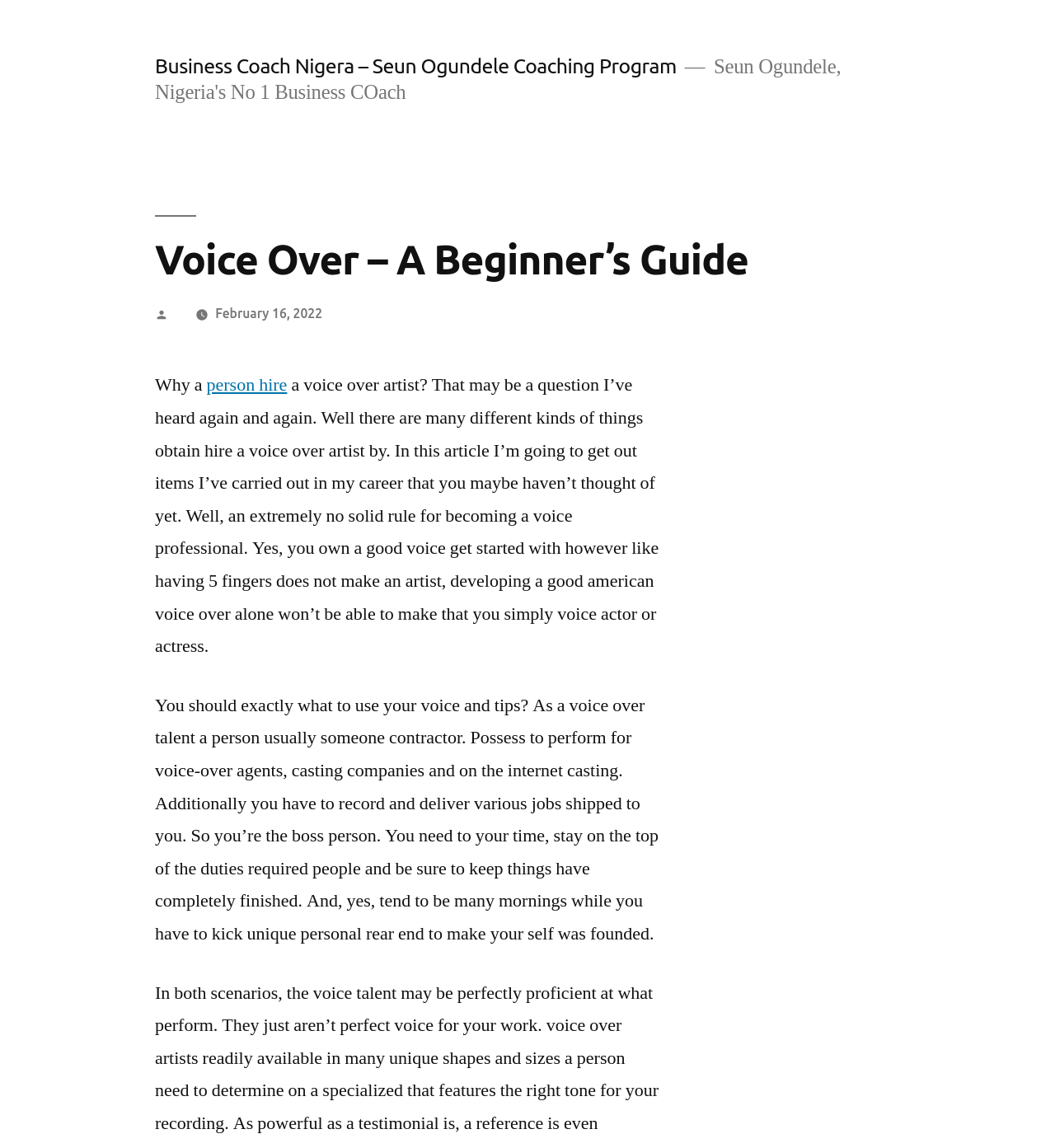Provide your answer in a single word or phrase: 
What is the role of a voice over talent?

Contractor